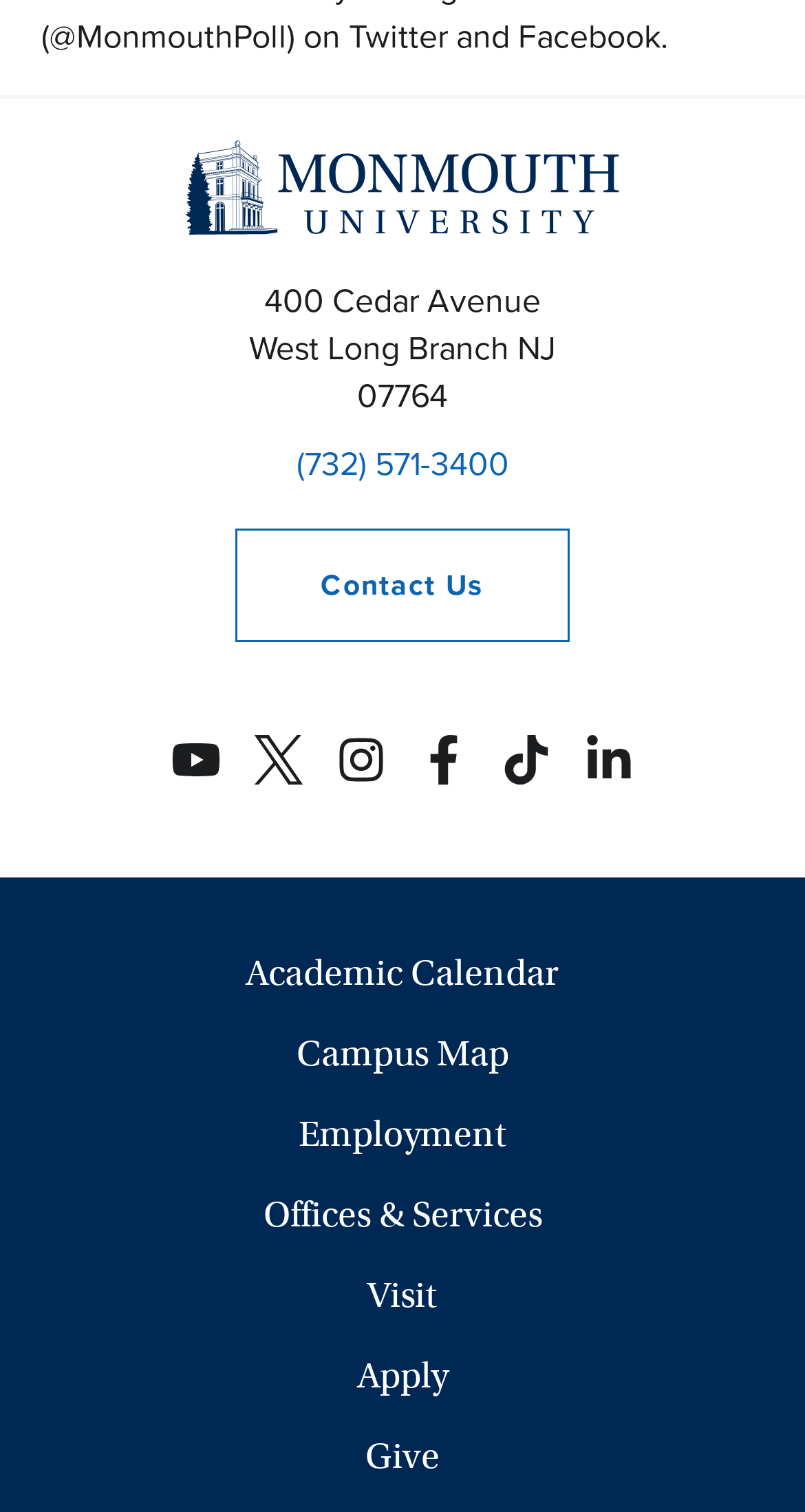Find the bounding box coordinates of the element's region that should be clicked in order to follow the given instruction: "Call (732) 571-3400". The coordinates should consist of four float numbers between 0 and 1, i.e., [left, top, right, bottom].

[0.231, 0.29, 0.769, 0.322]